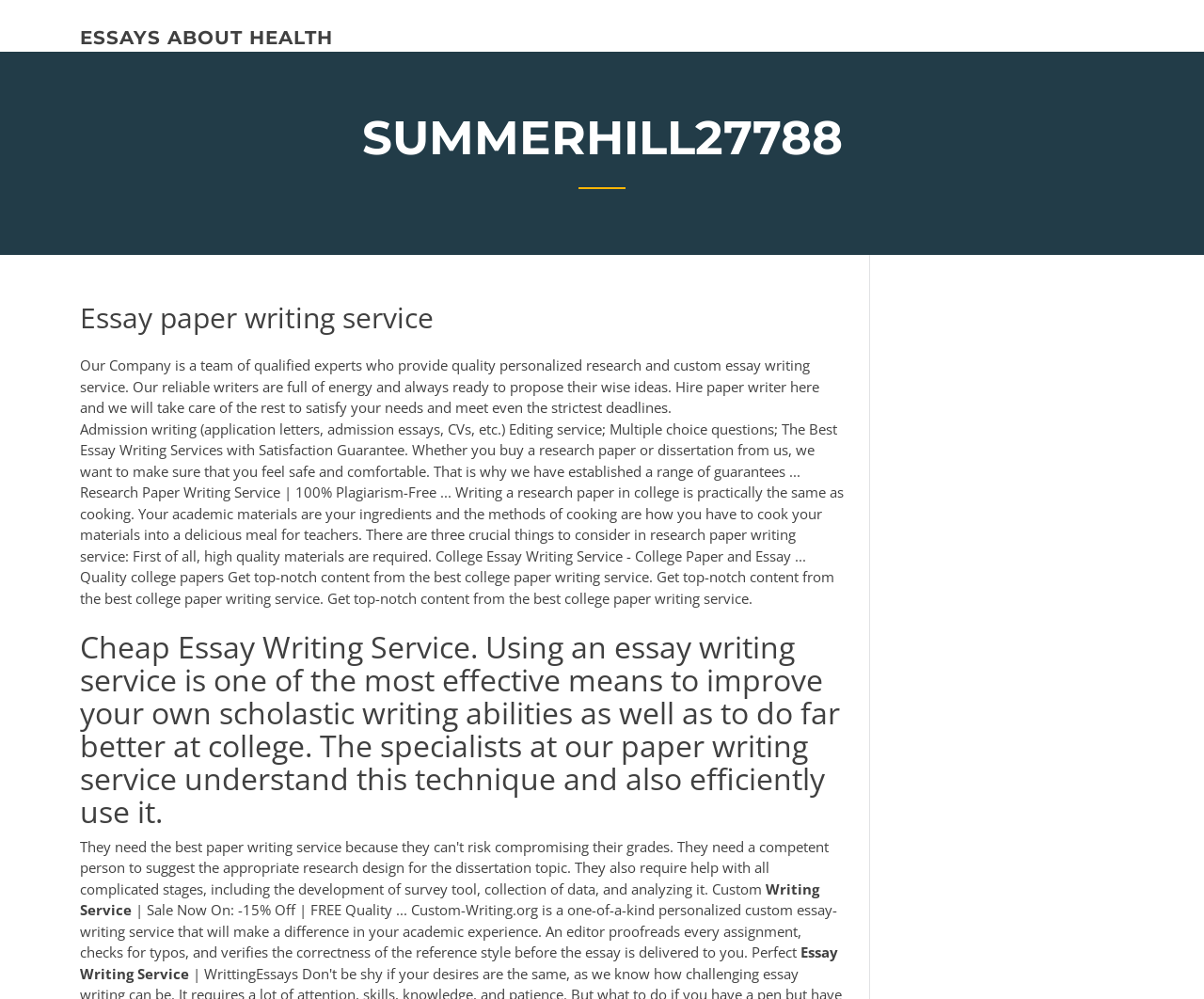What is the current offer on the essay writing service?
Kindly offer a comprehensive and detailed response to the question.

The webpage has a promotional offer of 15% Off on the essay writing service, as indicated by the 'Sale Now On: -15% Off' text.